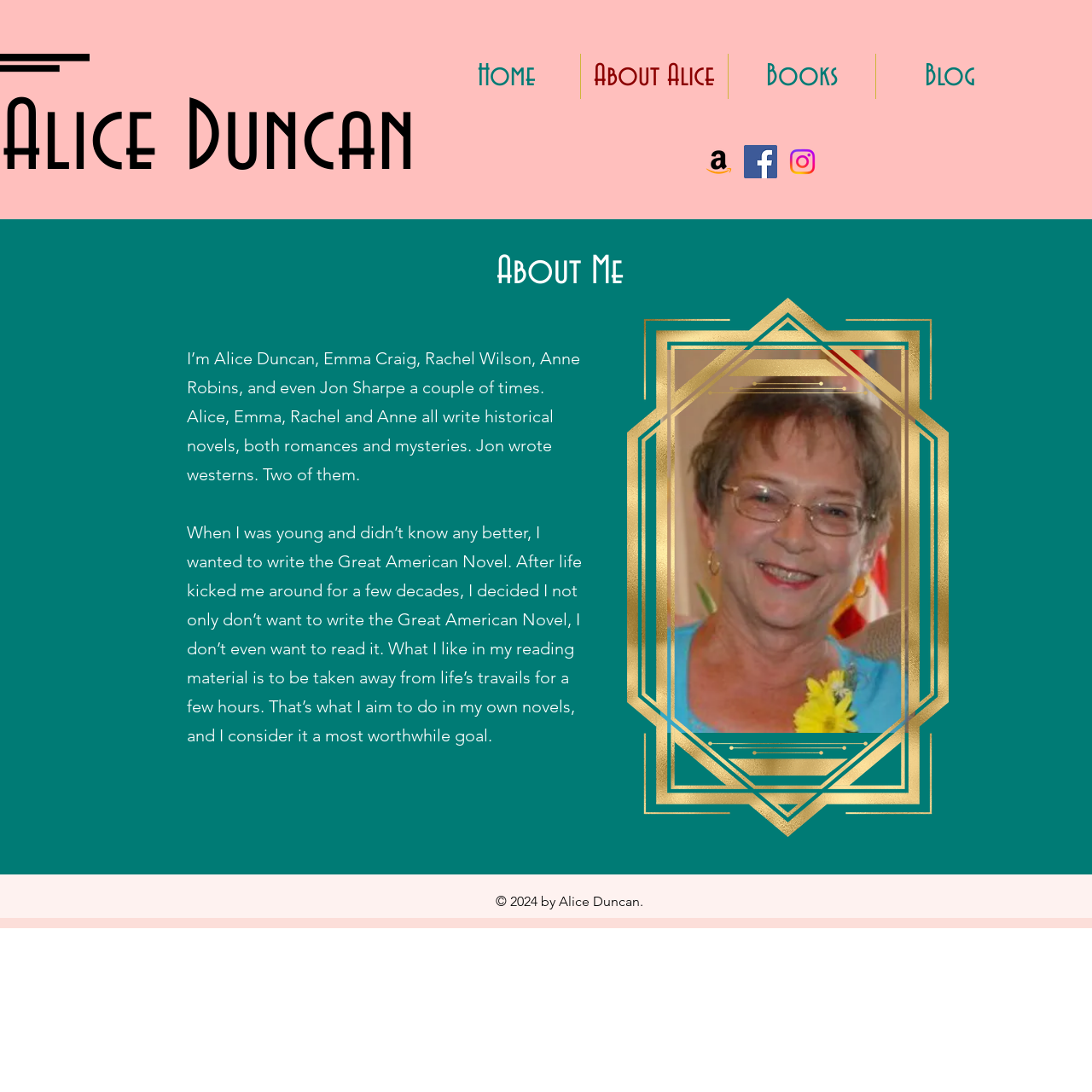What year is the copyright for?
Please provide a single word or phrase answer based on the image.

2024